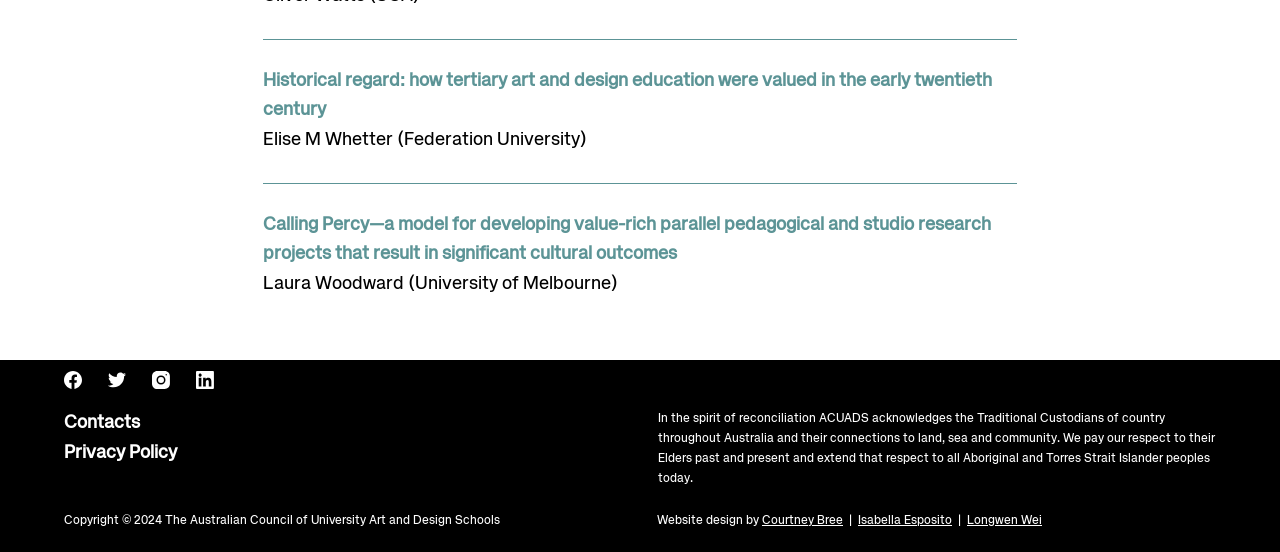Determine the bounding box coordinates for the region that must be clicked to execute the following instruction: "View article by Laura Woodward".

[0.205, 0.5, 0.483, 0.529]